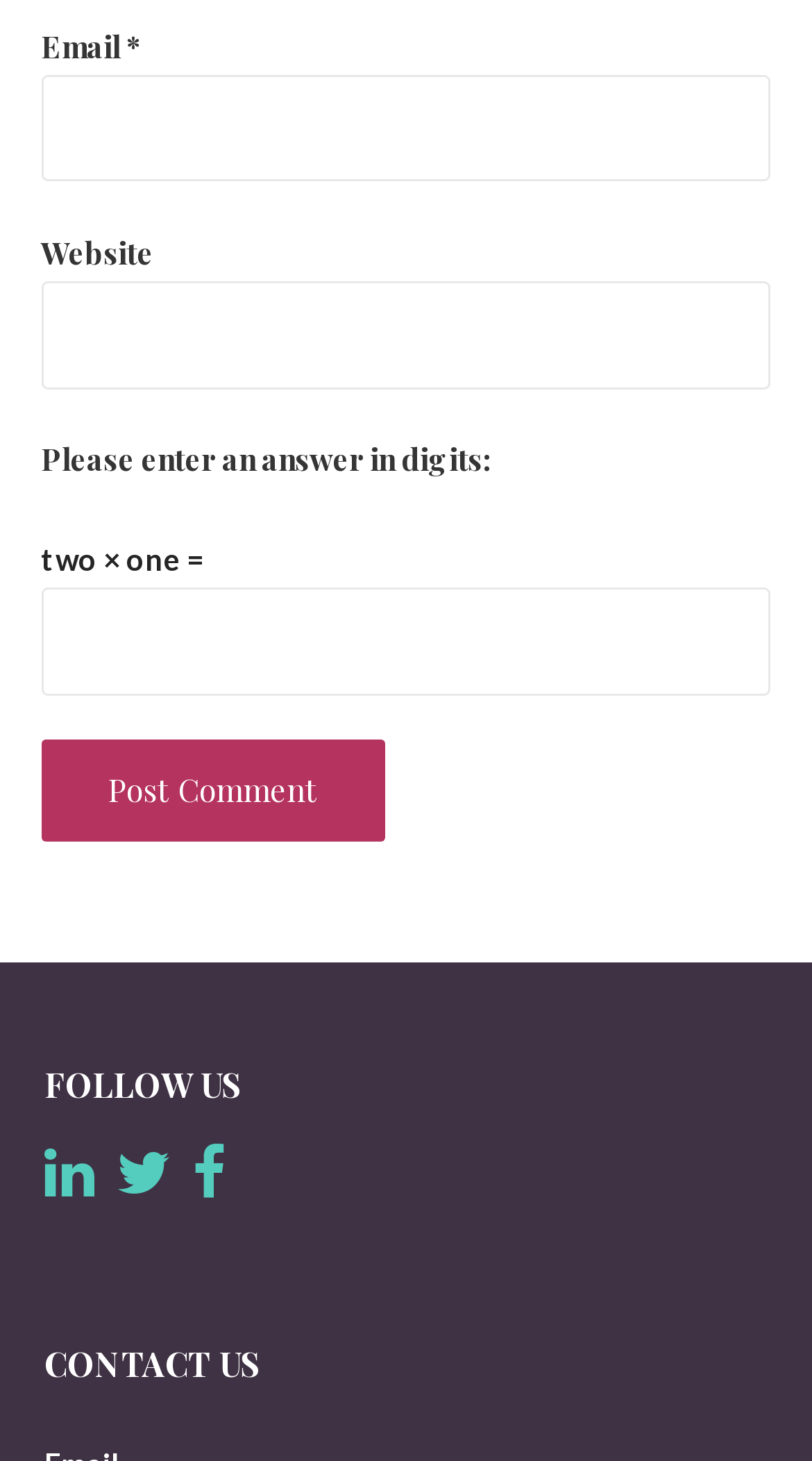Please locate the UI element described by "parent_node: Email * aria-describedby="email-notes" name="email"" and provide its bounding box coordinates.

[0.051, 0.051, 0.949, 0.125]